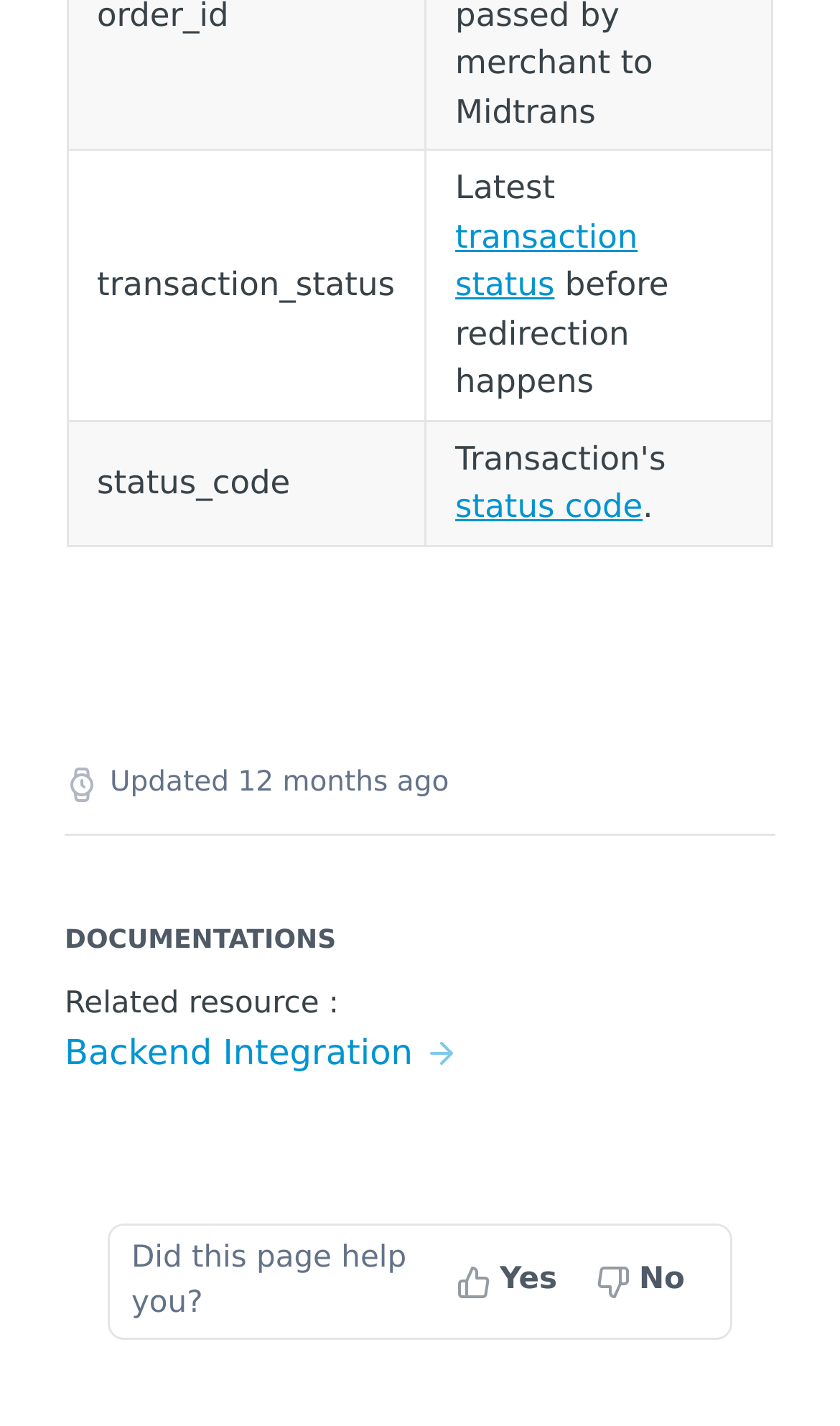Answer the question briefly using a single word or phrase: 
What is the orientation of the separator element?

Horizontal